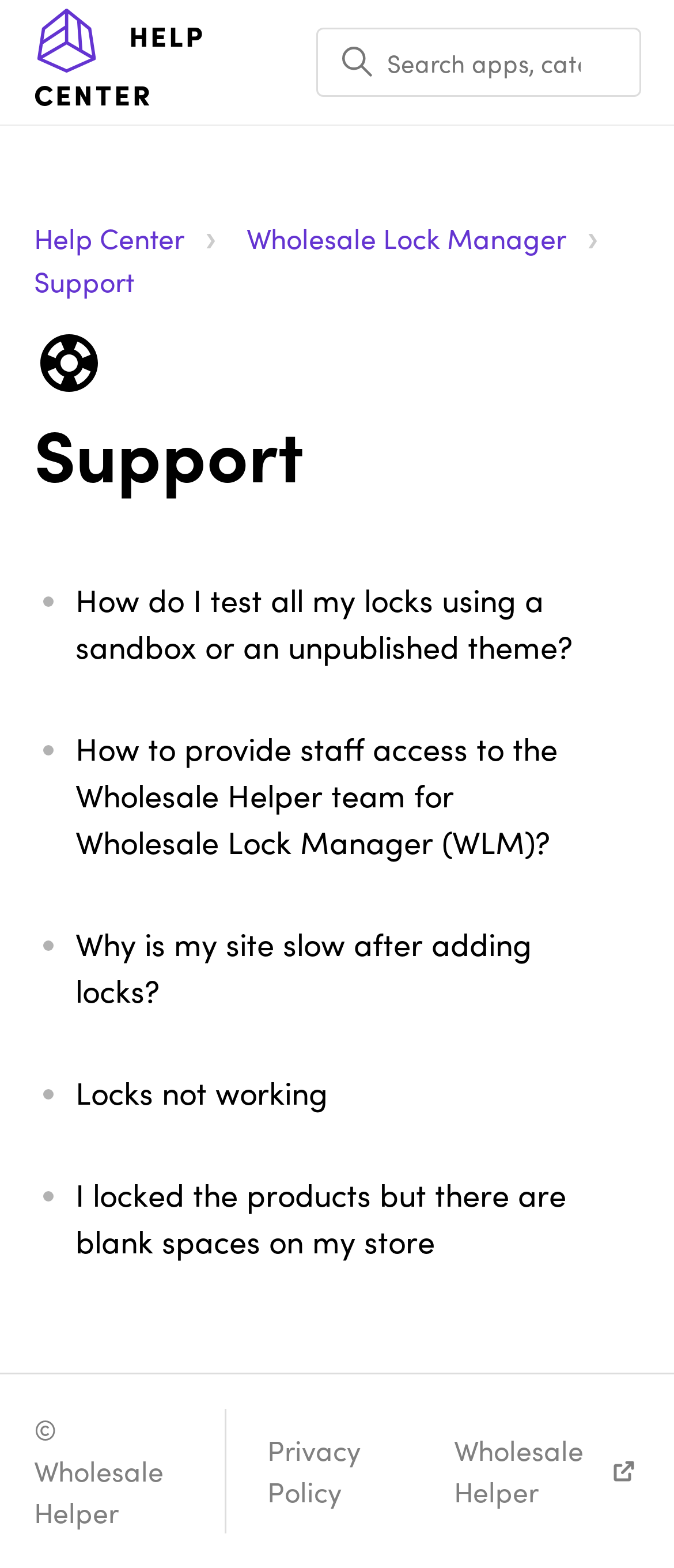Identify the bounding box coordinates for the region of the element that should be clicked to carry out the instruction: "Learn about WhatsApp". The bounding box coordinates should be four float numbers between 0 and 1, i.e., [left, top, right, bottom].

None